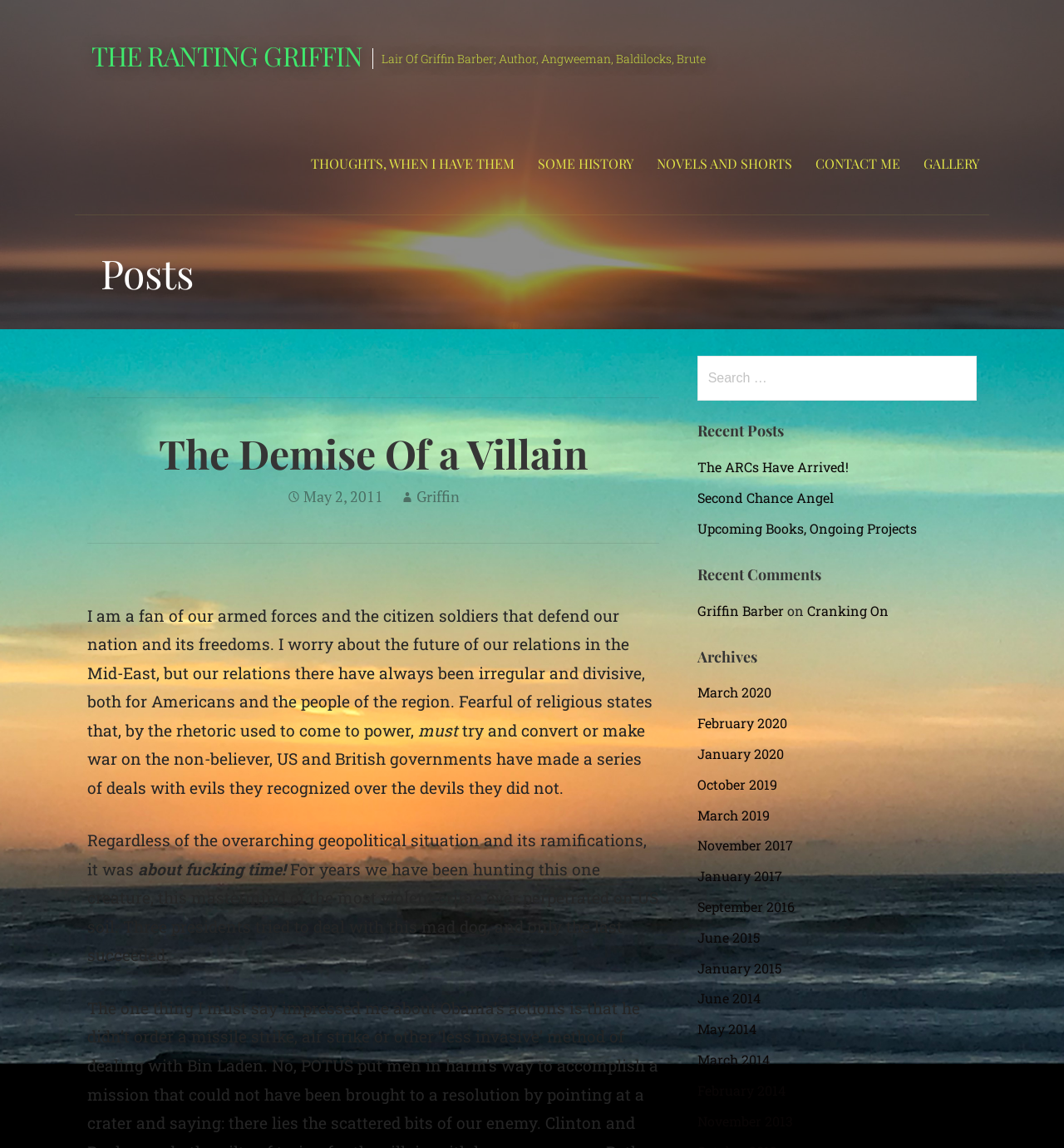What is the name of the villain mentioned in the post?
Utilize the image to construct a detailed and well-explained answer.

Although the post is titled 'The Demise Of a Villain', the name of the villain is not explicitly mentioned in the text.